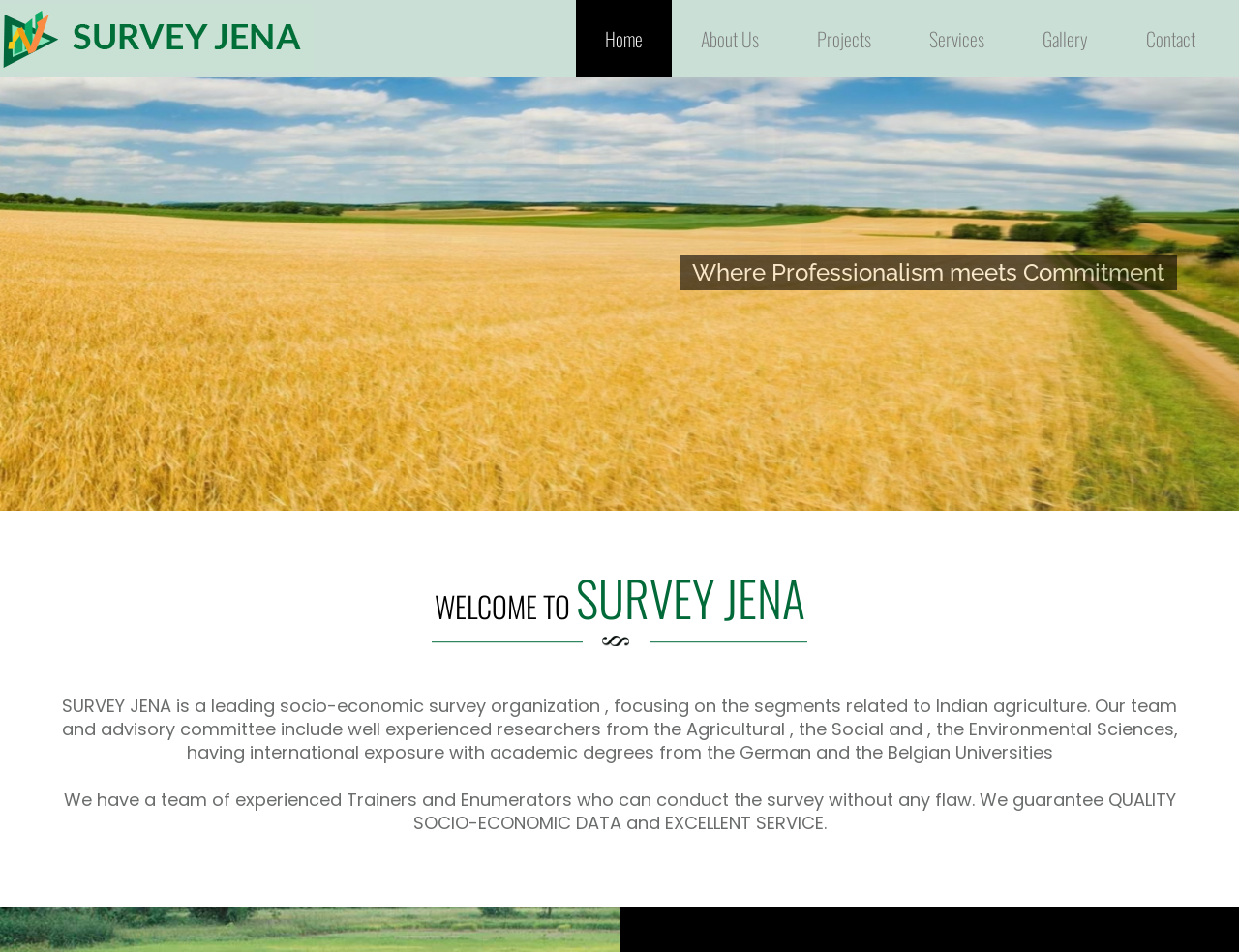Please answer the following question as detailed as possible based on the image: 
What is the focus of SURVEY JENA?

The focus of SURVEY JENA can be inferred from the StaticText 'SURVEY JENA is a leading socio-economic survey organization, focusing on the segments related to Indian agriculture...'.